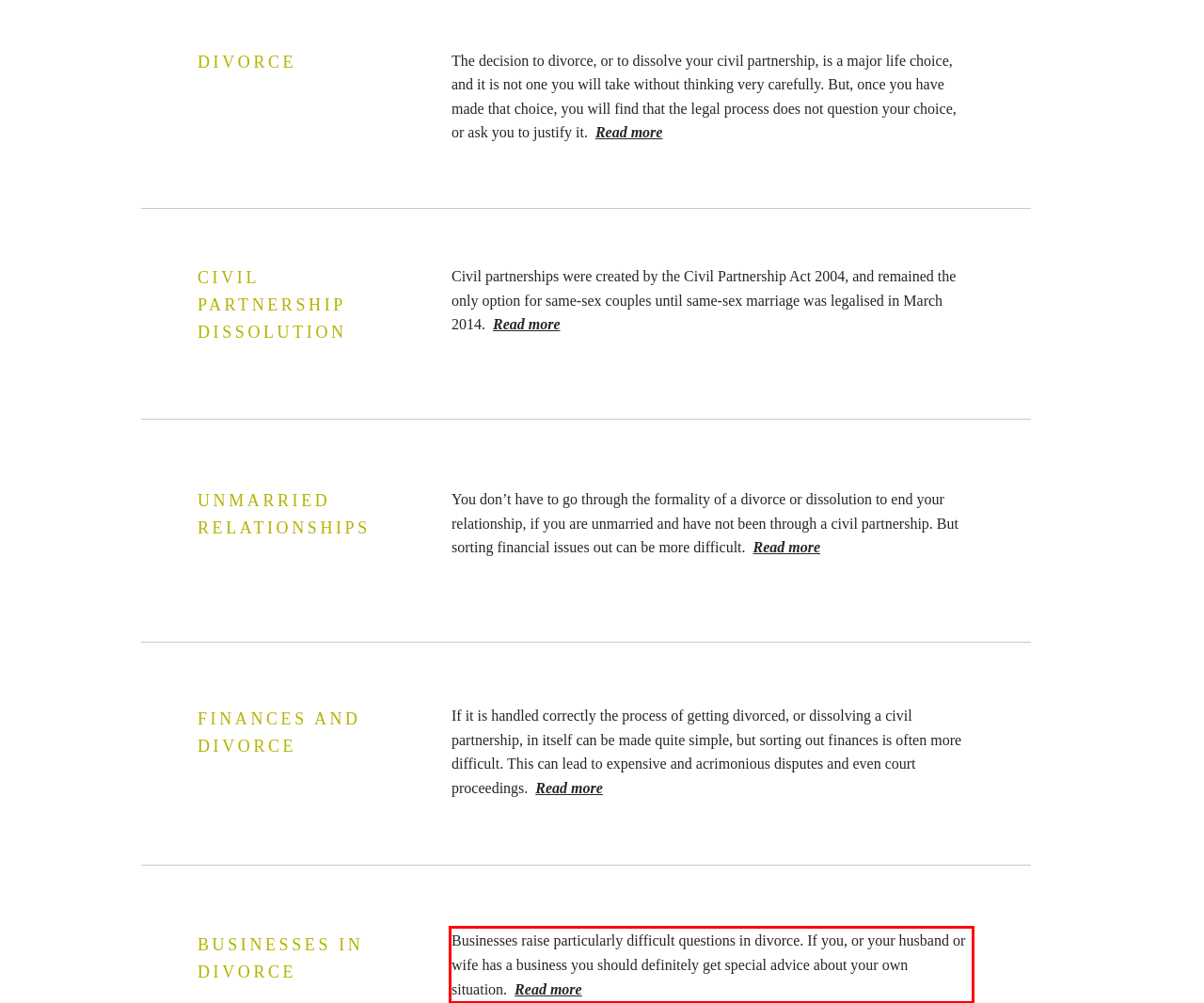You have a screenshot of a webpage with a red bounding box. Identify and extract the text content located inside the red bounding box.

Businesses raise particularly difficult questions in divorce. If you, or your husband or wife has a business you should definitely get special advice about your own situation. Read more